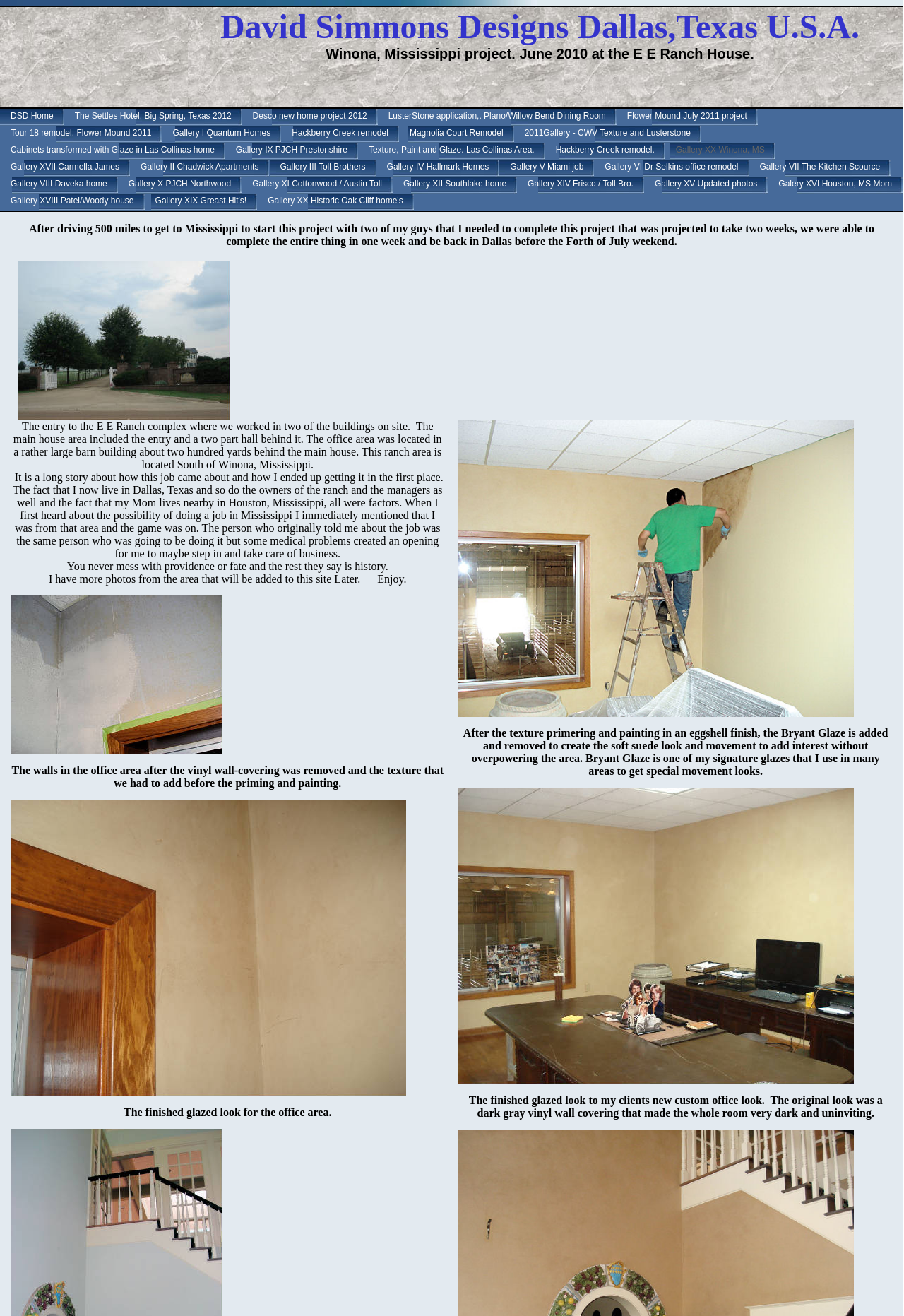What is the name of the designer?
Answer with a single word or phrase, using the screenshot for reference.

David Simmons